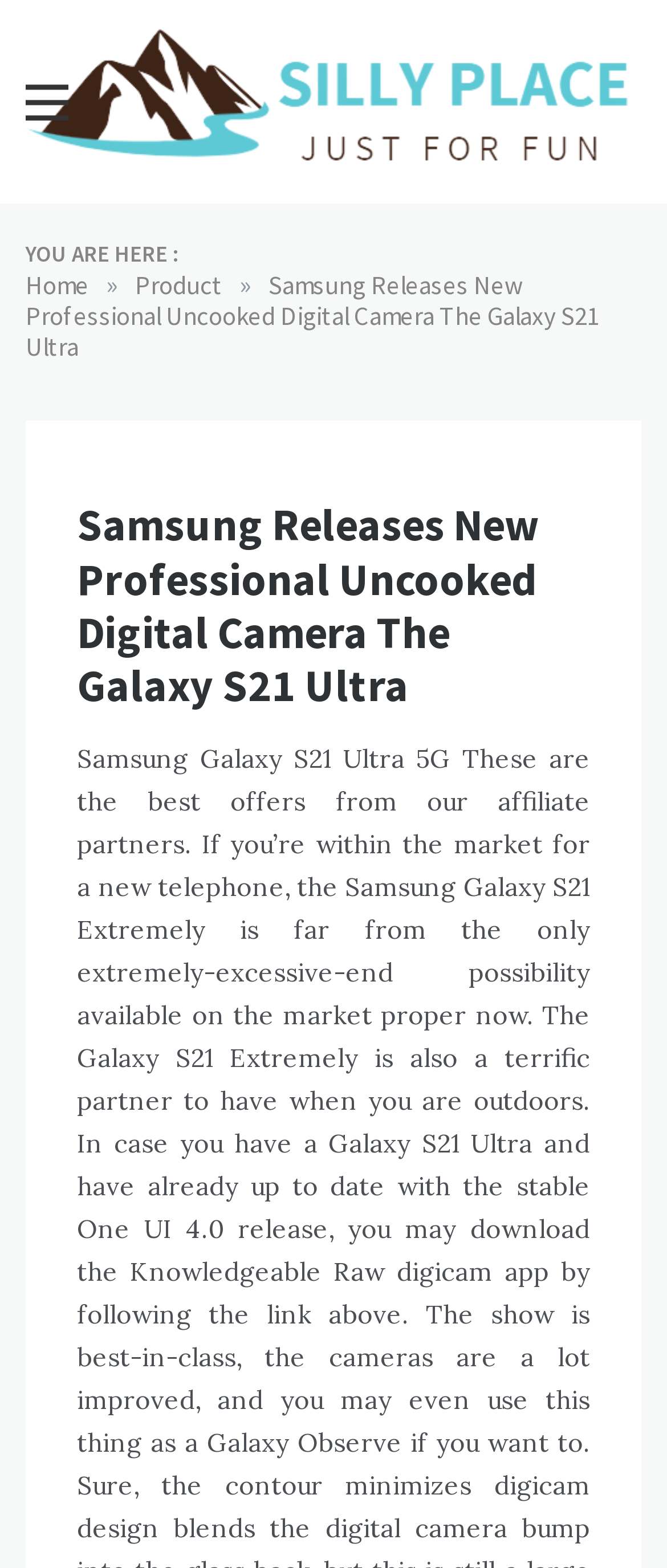What is above the navigation breadcrumbs?
Please respond to the question thoroughly and include all relevant details.

By comparing the y1 and y2 coordinates of the elements, we can determine the vertical positions of the elements. The StaticText element 'Just For Fun' has a y1 coordinate of 0.114, which is smaller than the y1 coordinate of the navigation element 'Breadcrumbs' which is 0.173, indicating that 'Just For Fun' is above the navigation breadcrumbs.